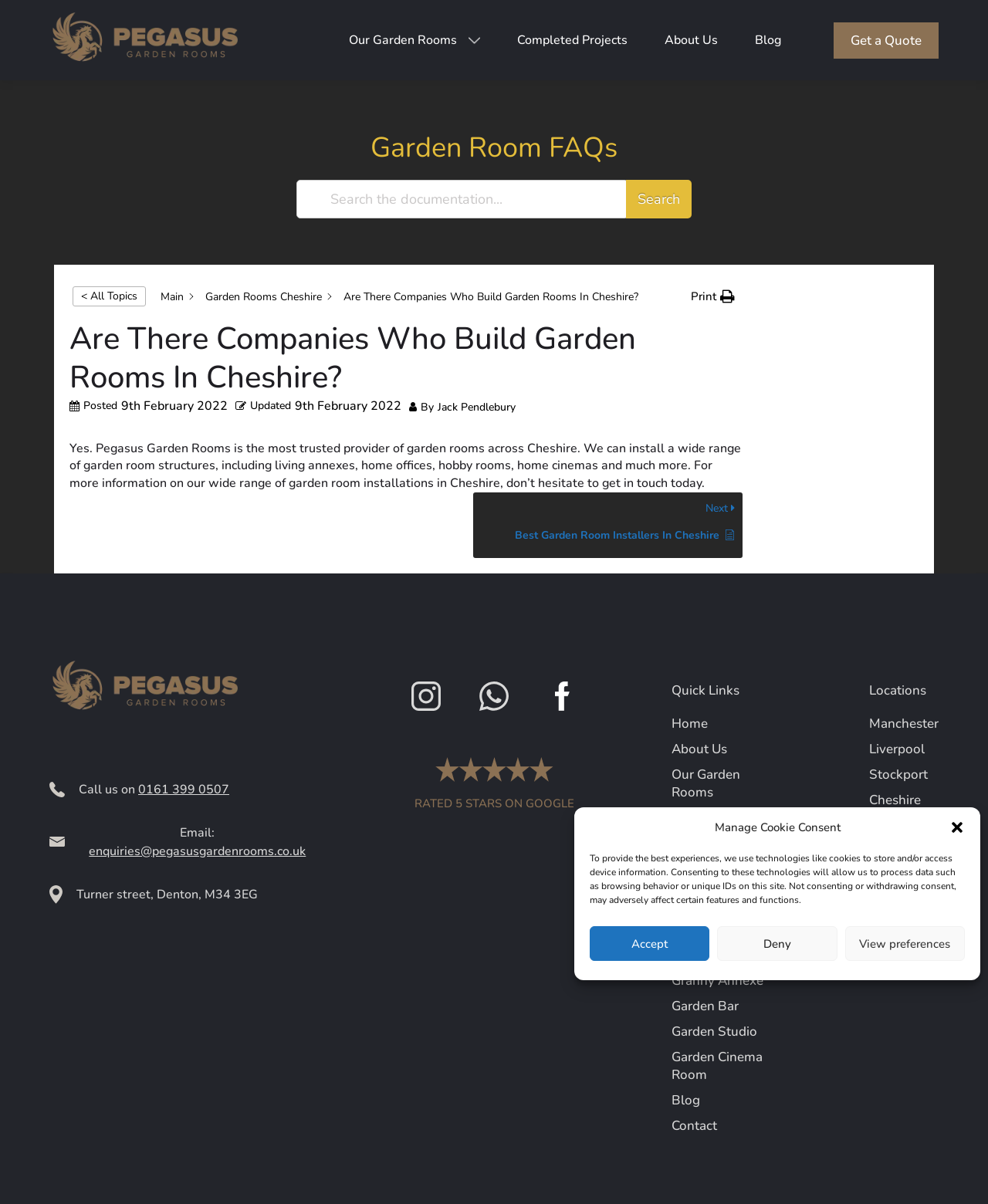Answer in one word or a short phrase: 
What is the company's name?

Pegasus Garden Rooms